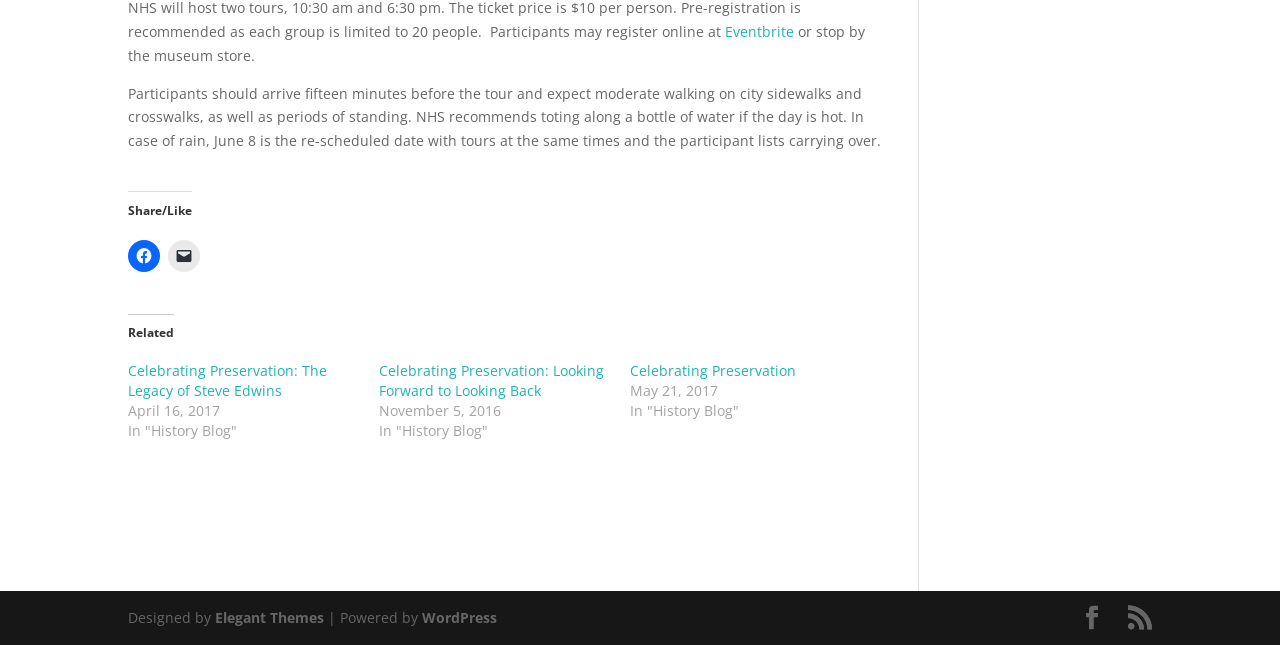Identify the bounding box coordinates for the region of the element that should be clicked to carry out the instruction: "Visit the museum store". The bounding box coordinates should be four float numbers between 0 and 1, i.e., [left, top, right, bottom].

[0.563, 0.034, 0.623, 0.064]